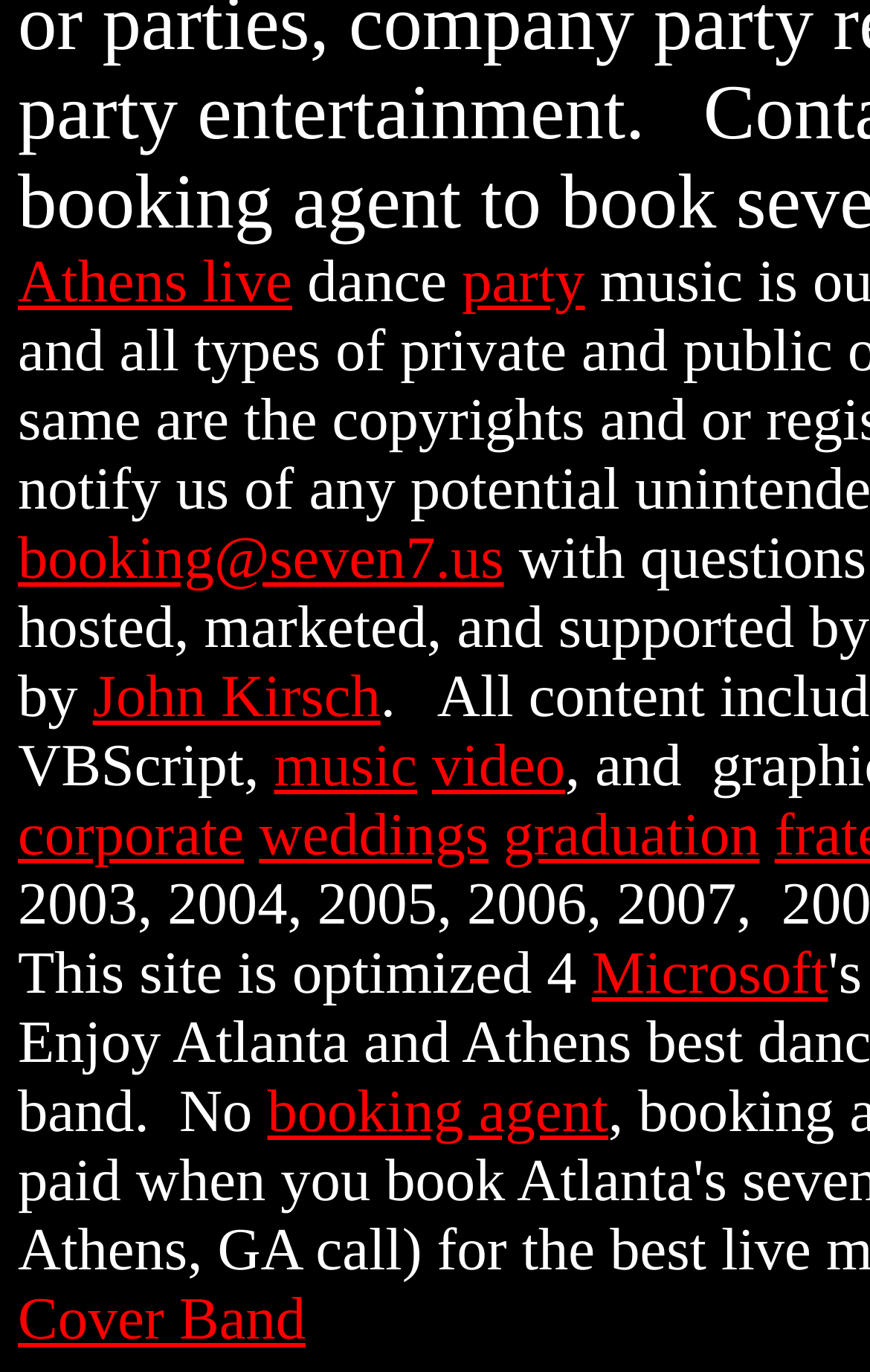What type of events does the band perform at?
Provide an in-depth and detailed explanation in response to the question.

The webpage has links to 'corporate', 'weddings', and 'graduation' events, implying that the band performs at these types of events.